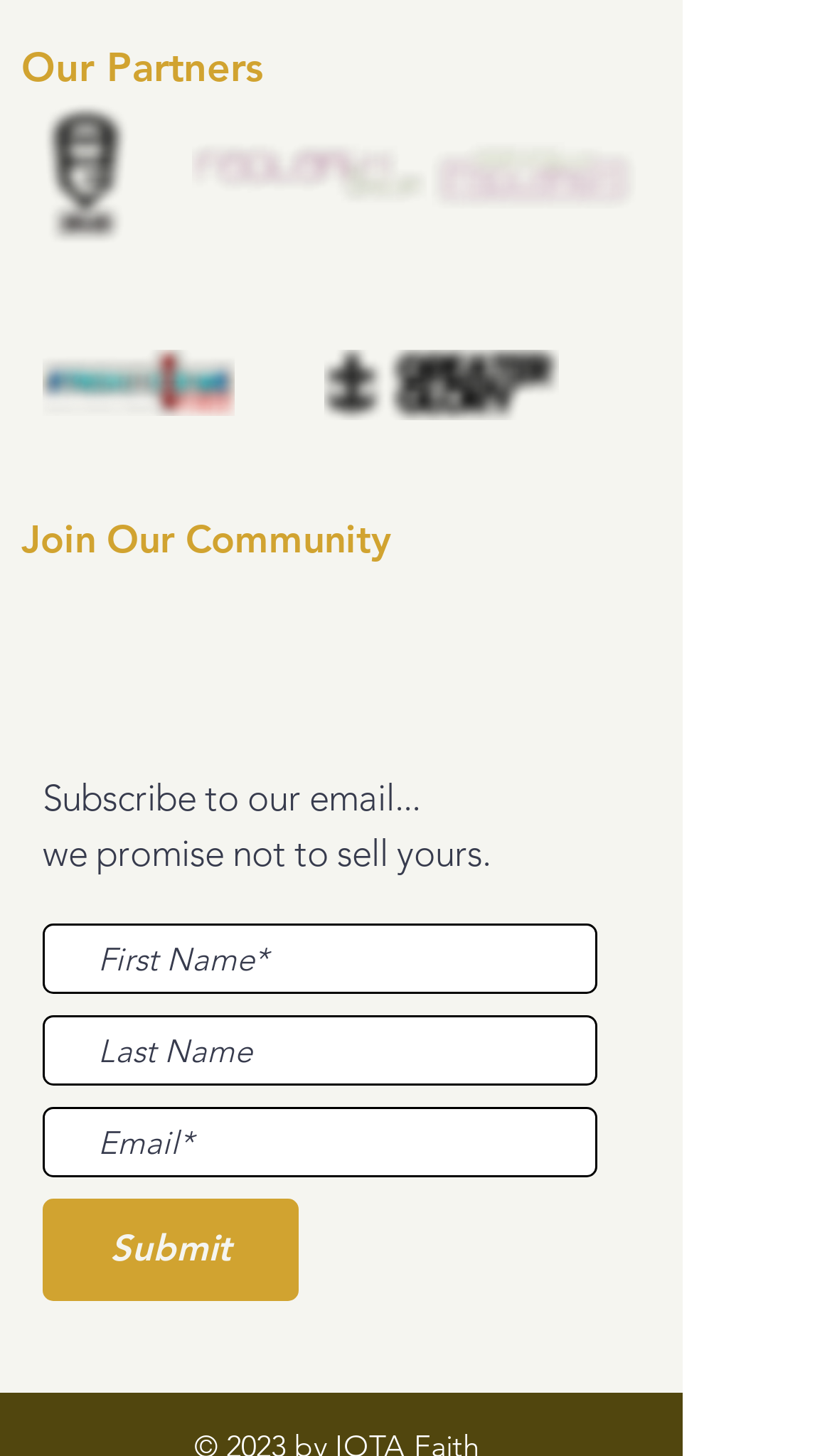Could you determine the bounding box coordinates of the clickable element to complete the instruction: "Enter your first name"? Provide the coordinates as four float numbers between 0 and 1, i.e., [left, top, right, bottom].

[0.051, 0.634, 0.718, 0.682]